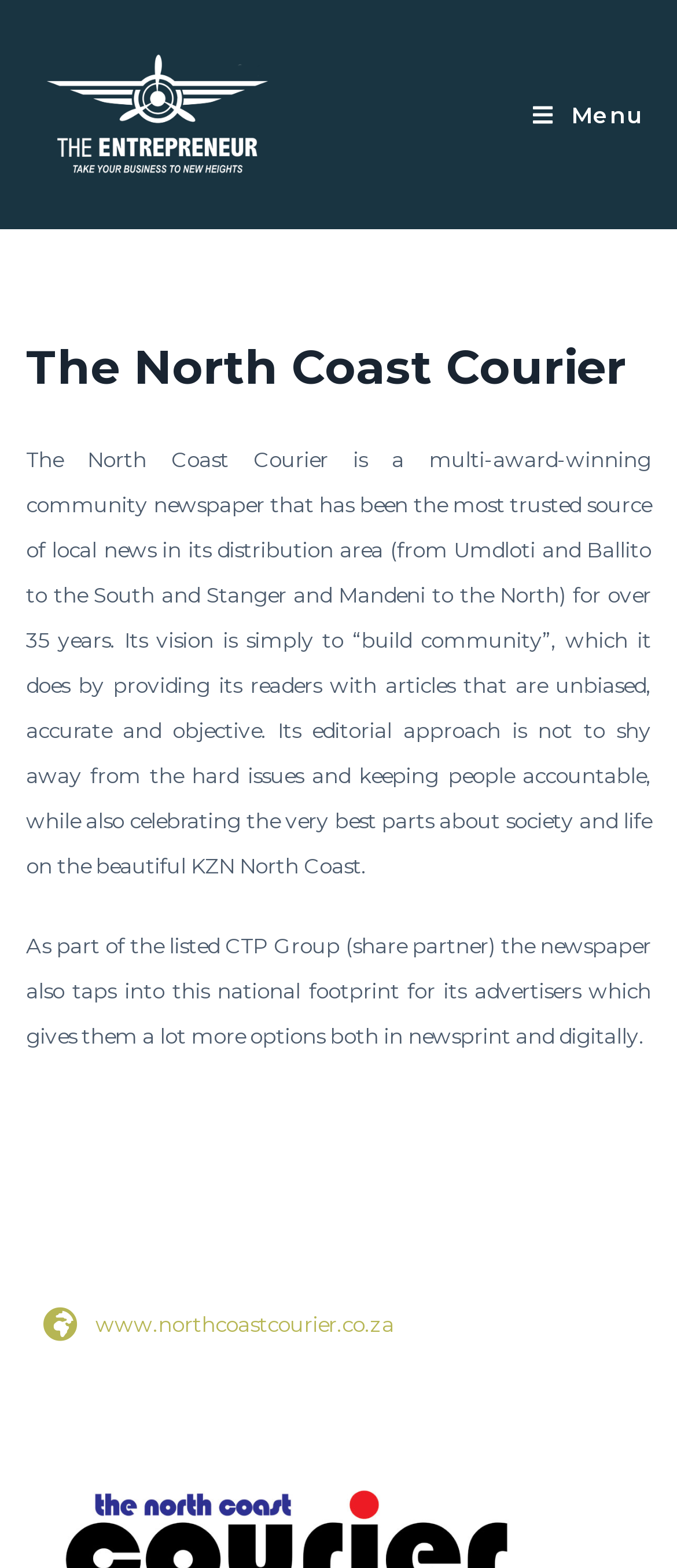What is the name of the community newspaper?
Please provide a detailed and comprehensive answer to the question.

I found the answer by looking at the heading element with the text 'The North Coast Courier' which is a prominent element on the webpage, indicating that it is the title of the newspaper.